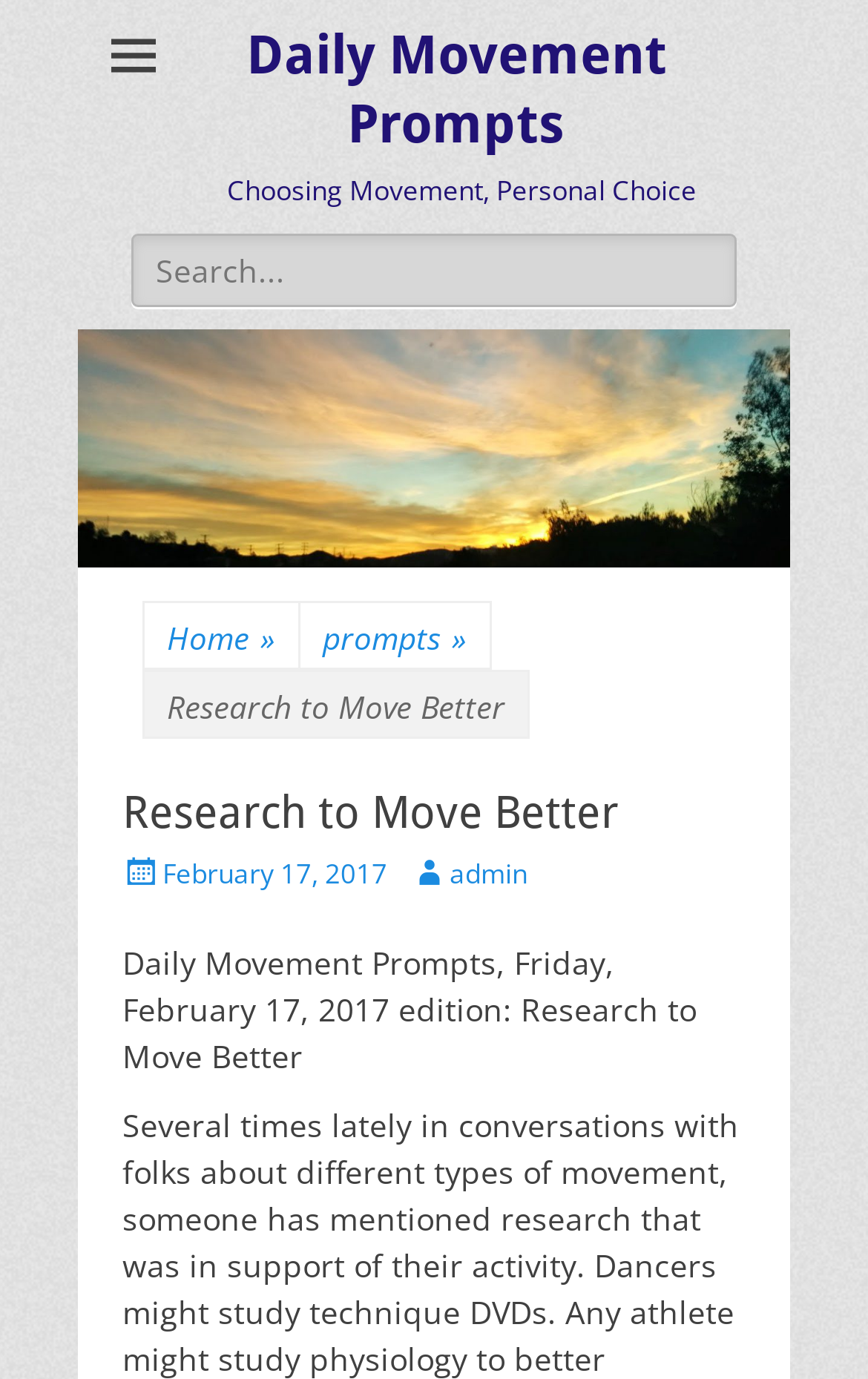Provide the bounding box coordinates of the HTML element this sentence describes: "admin". The bounding box coordinates consist of four float numbers between 0 and 1, i.e., [left, top, right, bottom].

[0.472, 0.62, 0.608, 0.647]